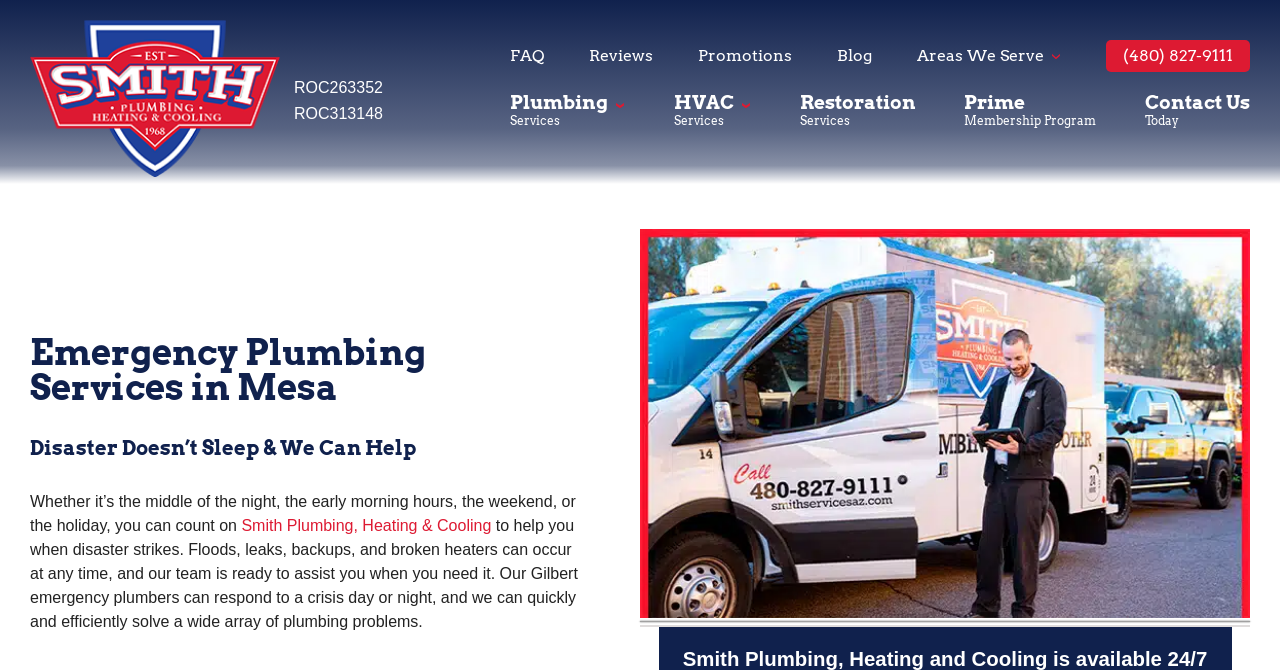Reply to the question with a single word or phrase:
What type of image is displayed?

Plumber providing emergency services